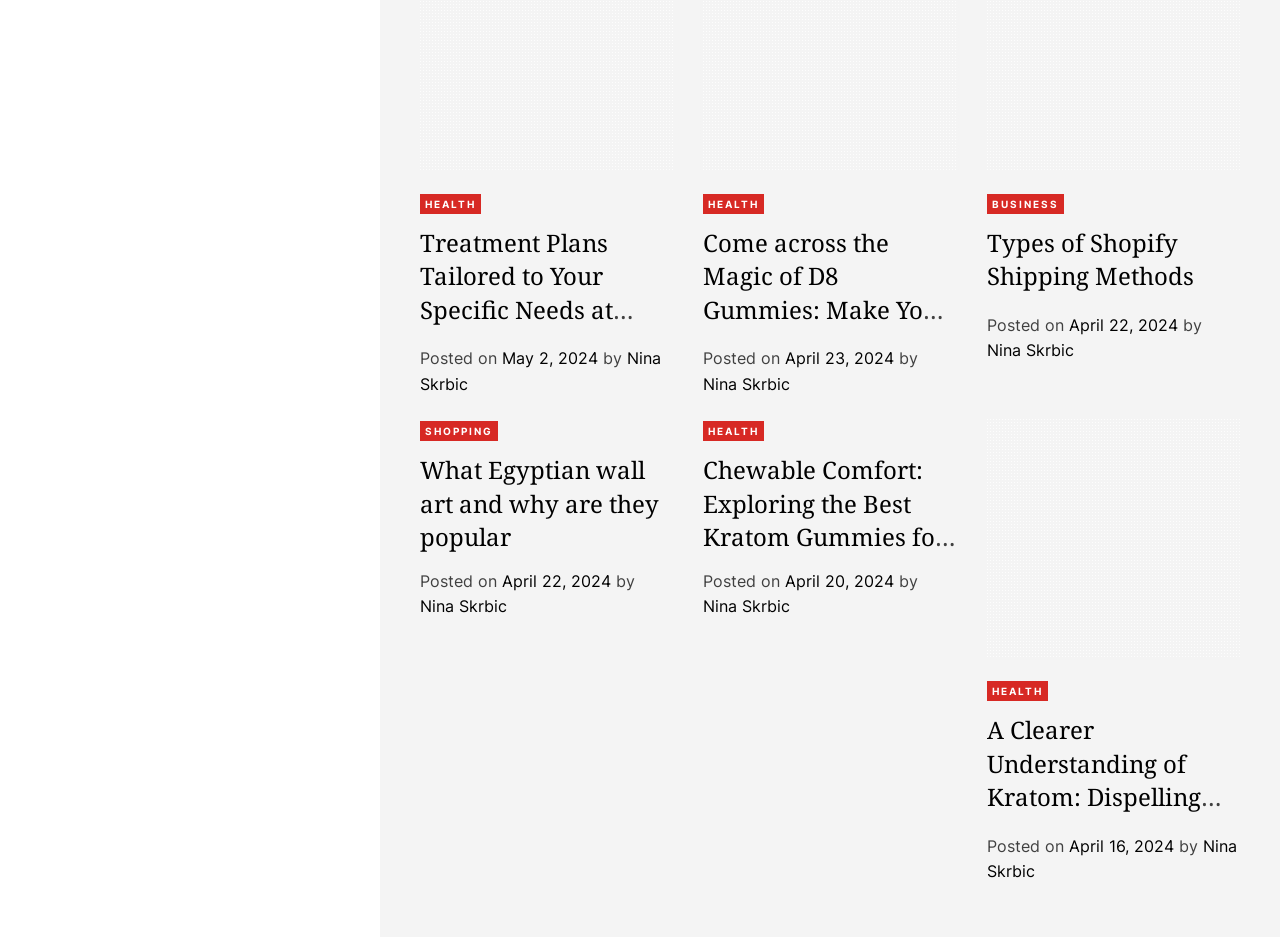What is the category of the first article?
Please ensure your answer to the question is detailed and covers all necessary aspects.

I looked at the first 'article' element [128] and found a 'link' element [439] with the text 'HEALTH', which indicates the category of the first article.